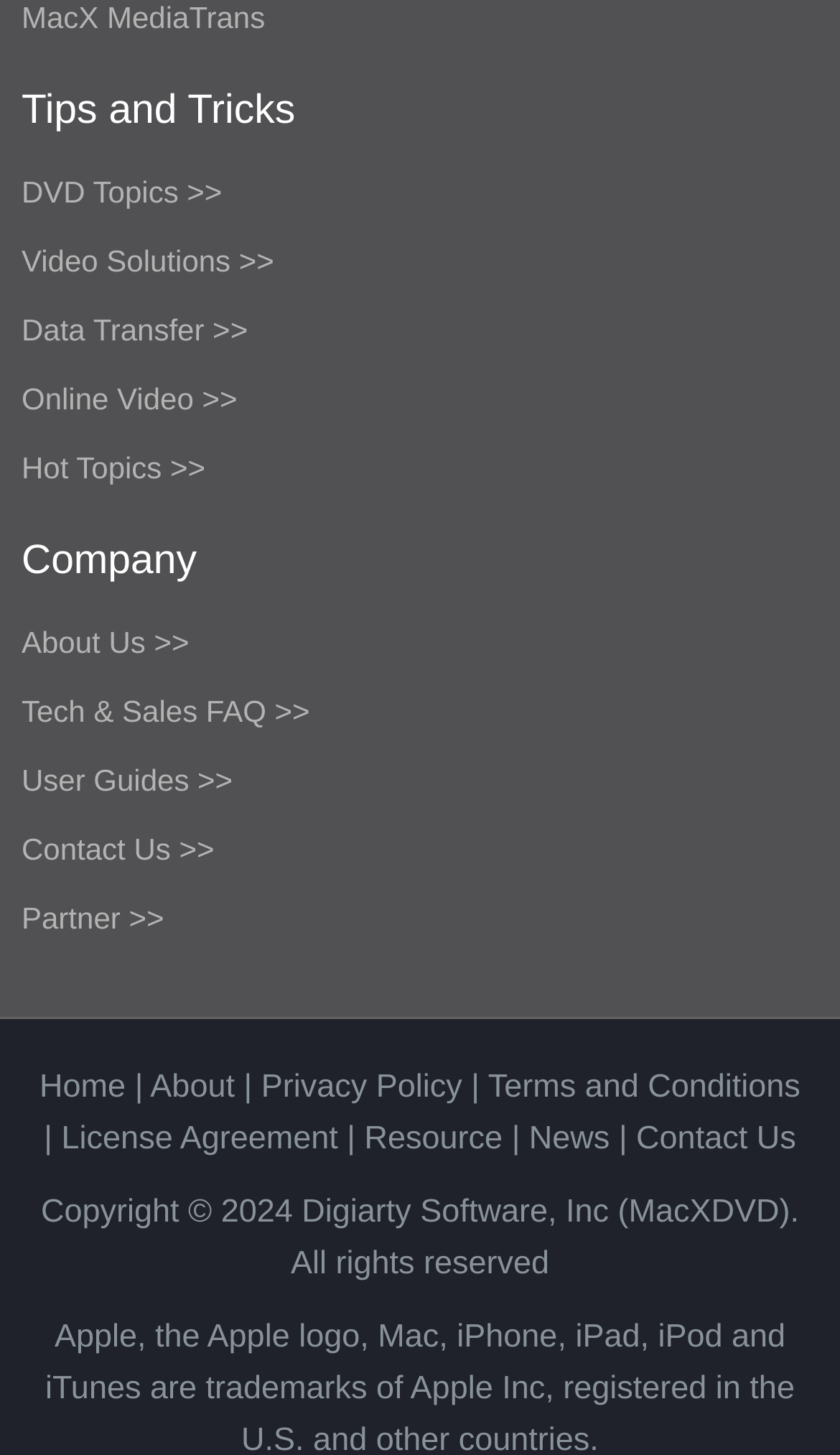Specify the bounding box coordinates of the area to click in order to execute this command: 'Learn about building permits'. The coordinates should consist of four float numbers ranging from 0 to 1, and should be formatted as [left, top, right, bottom].

None